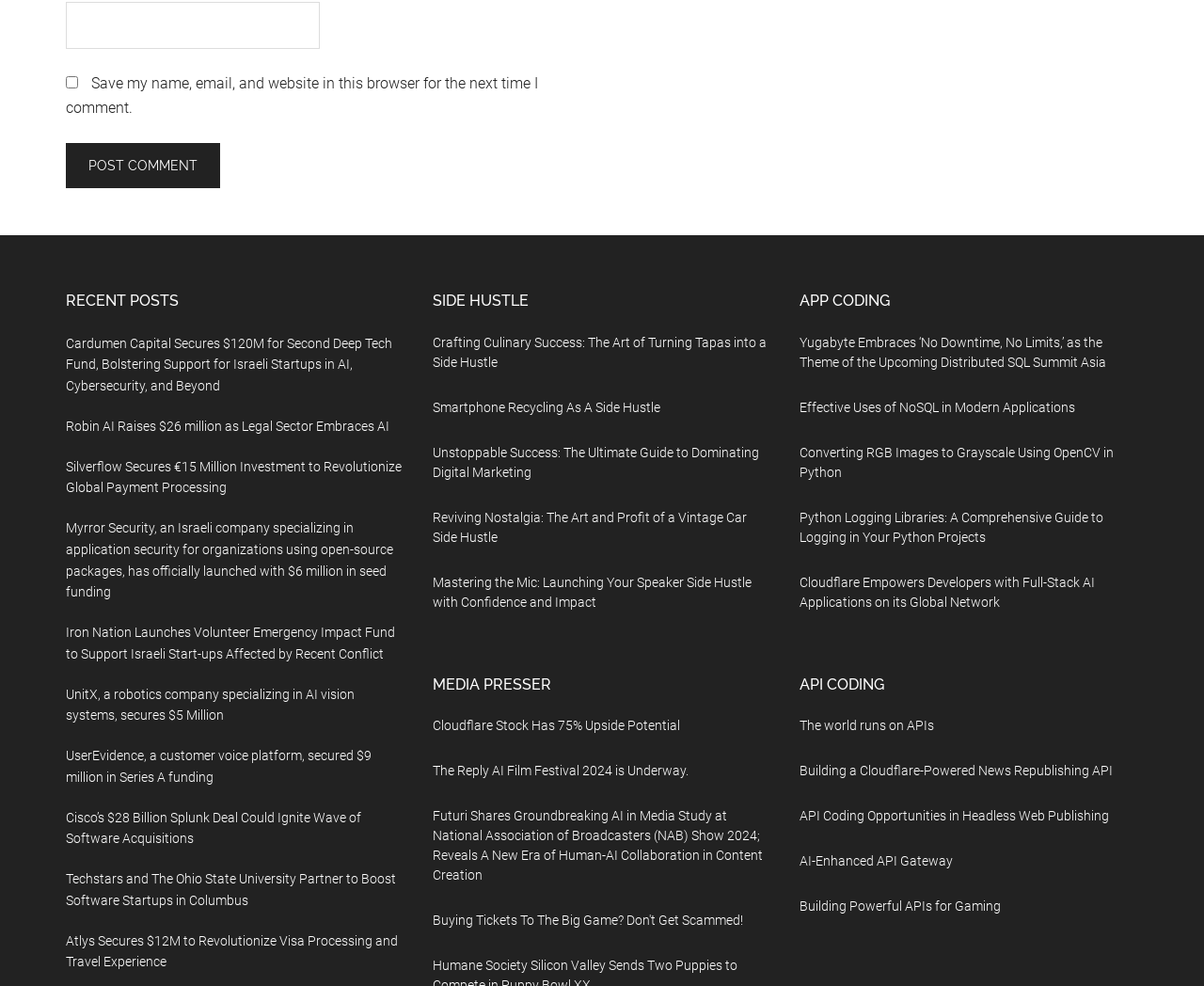Can you show the bounding box coordinates of the region to click on to complete the task described in the instruction: "Discover the world of APIs"?

[0.664, 0.728, 0.776, 0.743]